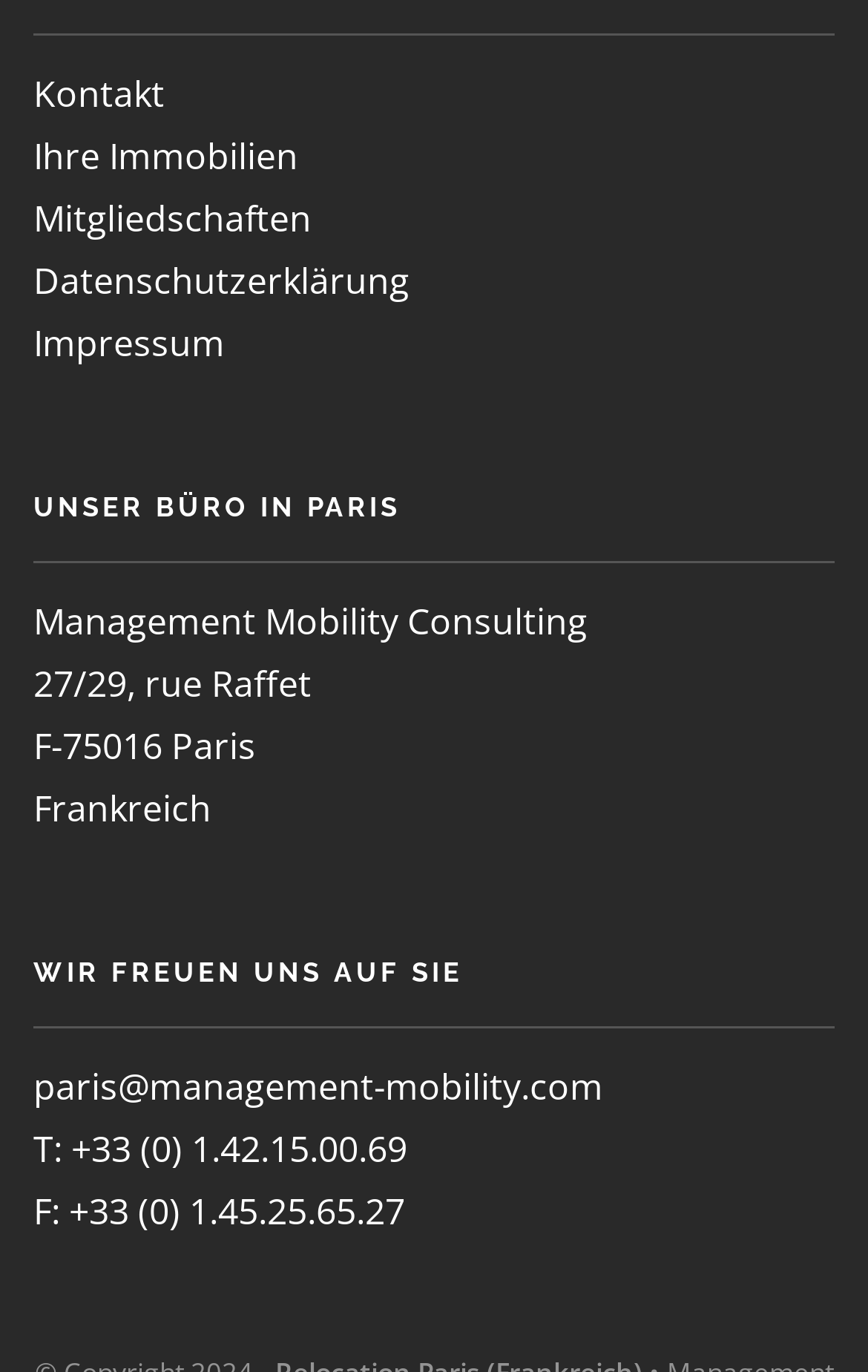Using the provided element description "Cart 0", determine the bounding box coordinates of the UI element.

None